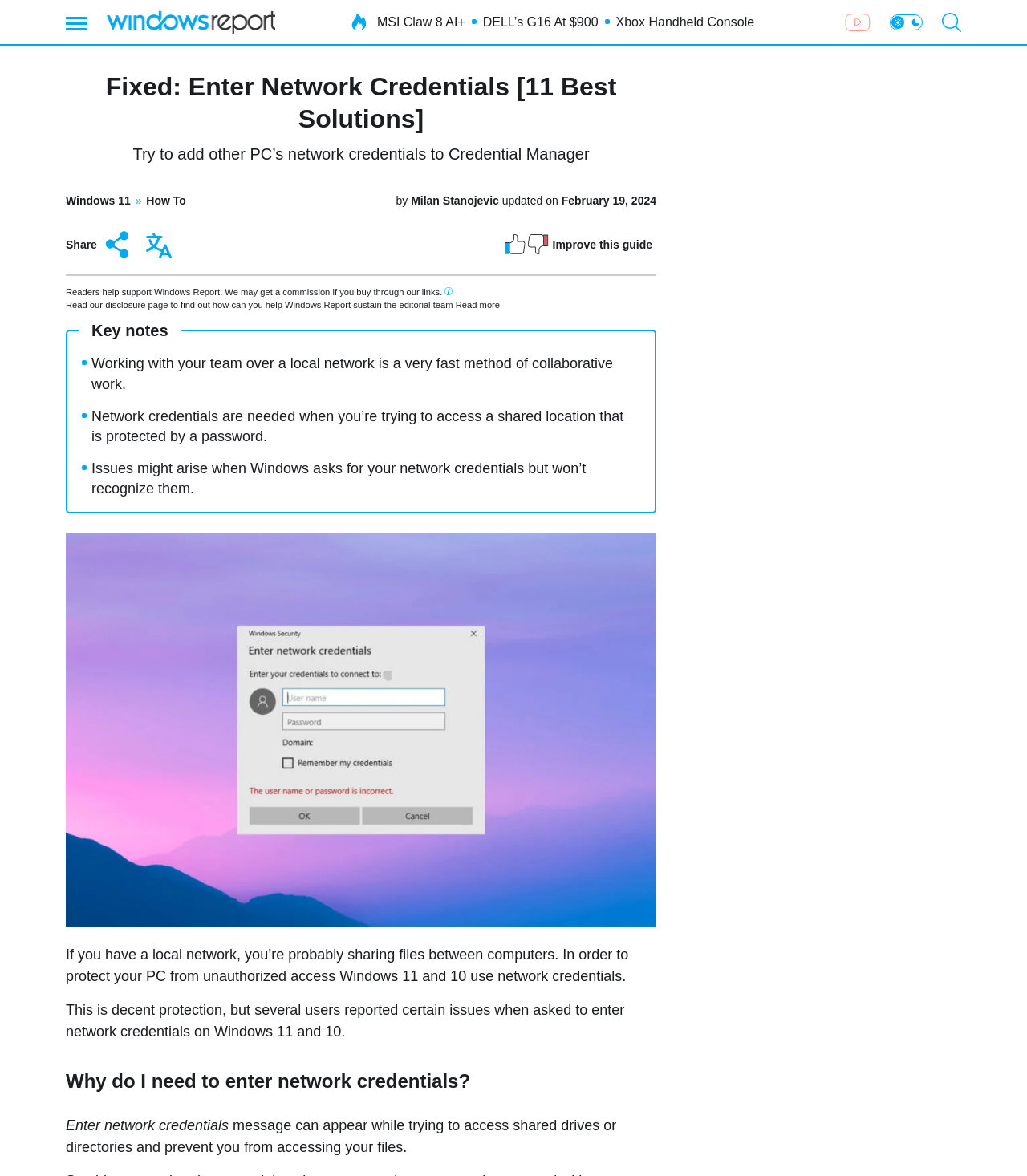Determine the bounding box coordinates of the section I need to click to execute the following instruction: "Read Affiliate Disclosure". Provide the coordinates as four float numbers between 0 and 1, i.e., [left, top, right, bottom].

[0.444, 0.255, 0.487, 0.263]